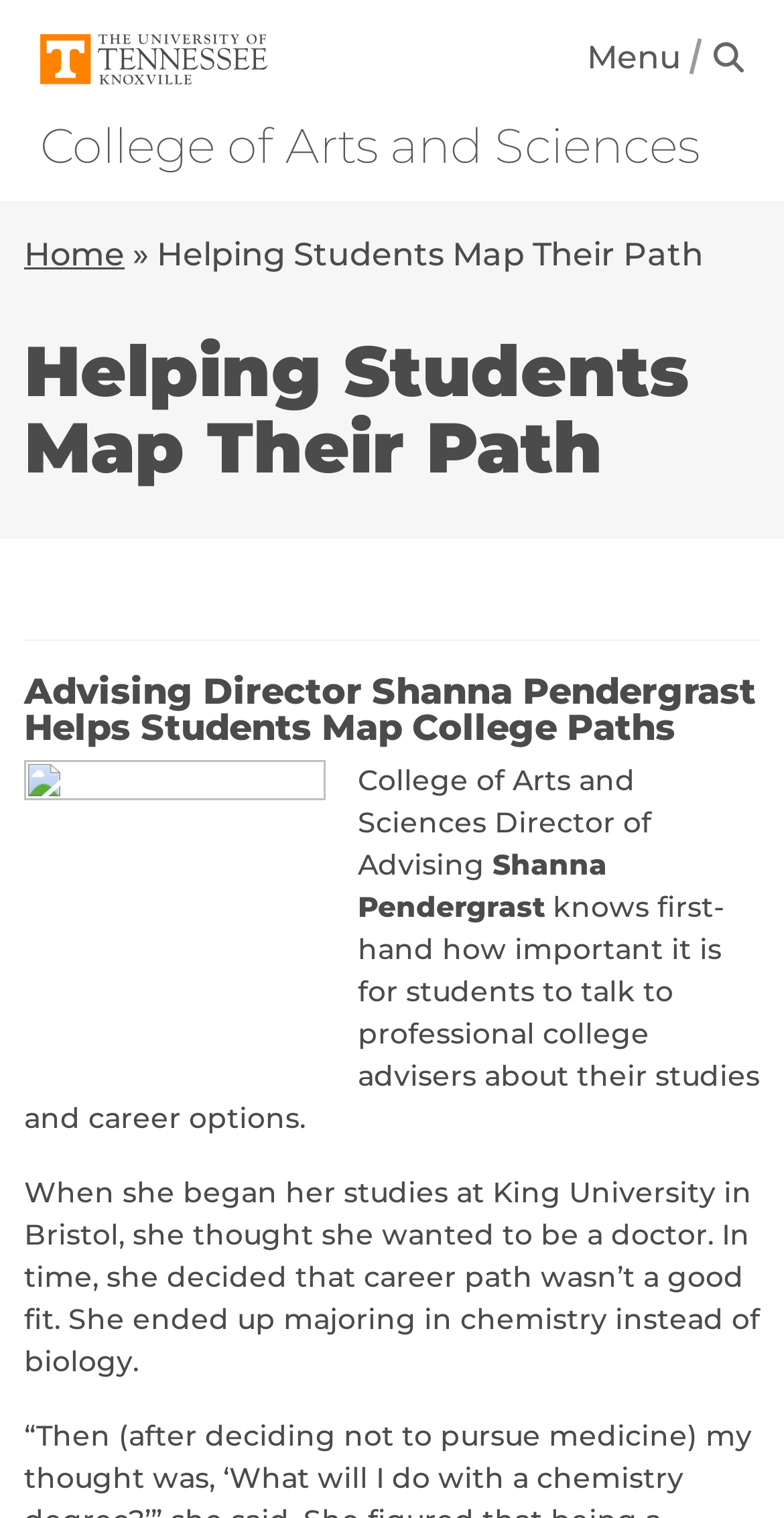What is the location of King University?
Provide a detailed and extensive answer to the question.

I found the answer by reading the text 'When she began her studies at King University in Bristol...' which indicates the location of the university.